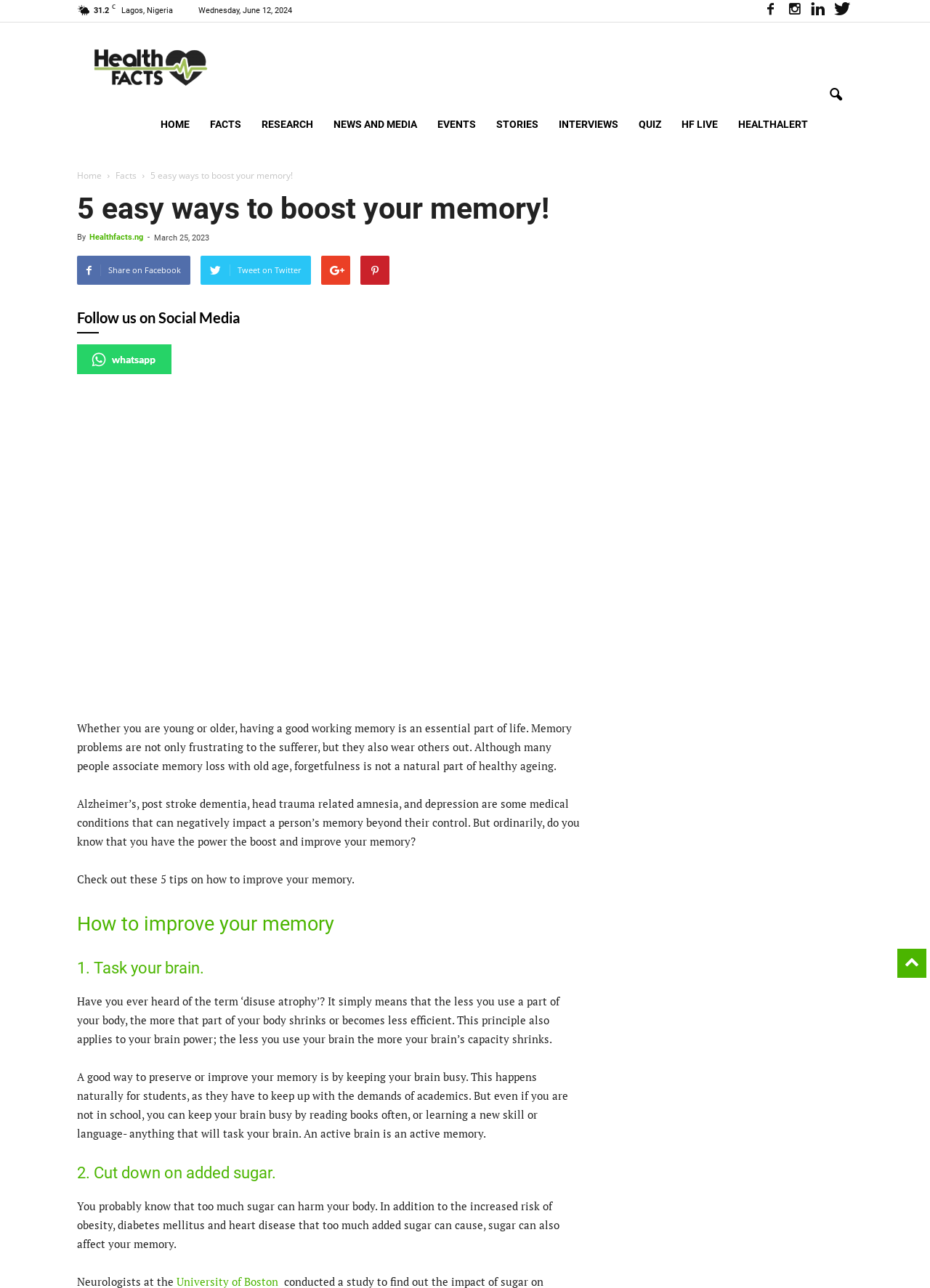Can you find the bounding box coordinates for the element to click on to achieve the instruction: "Check the latest devotionals"?

None